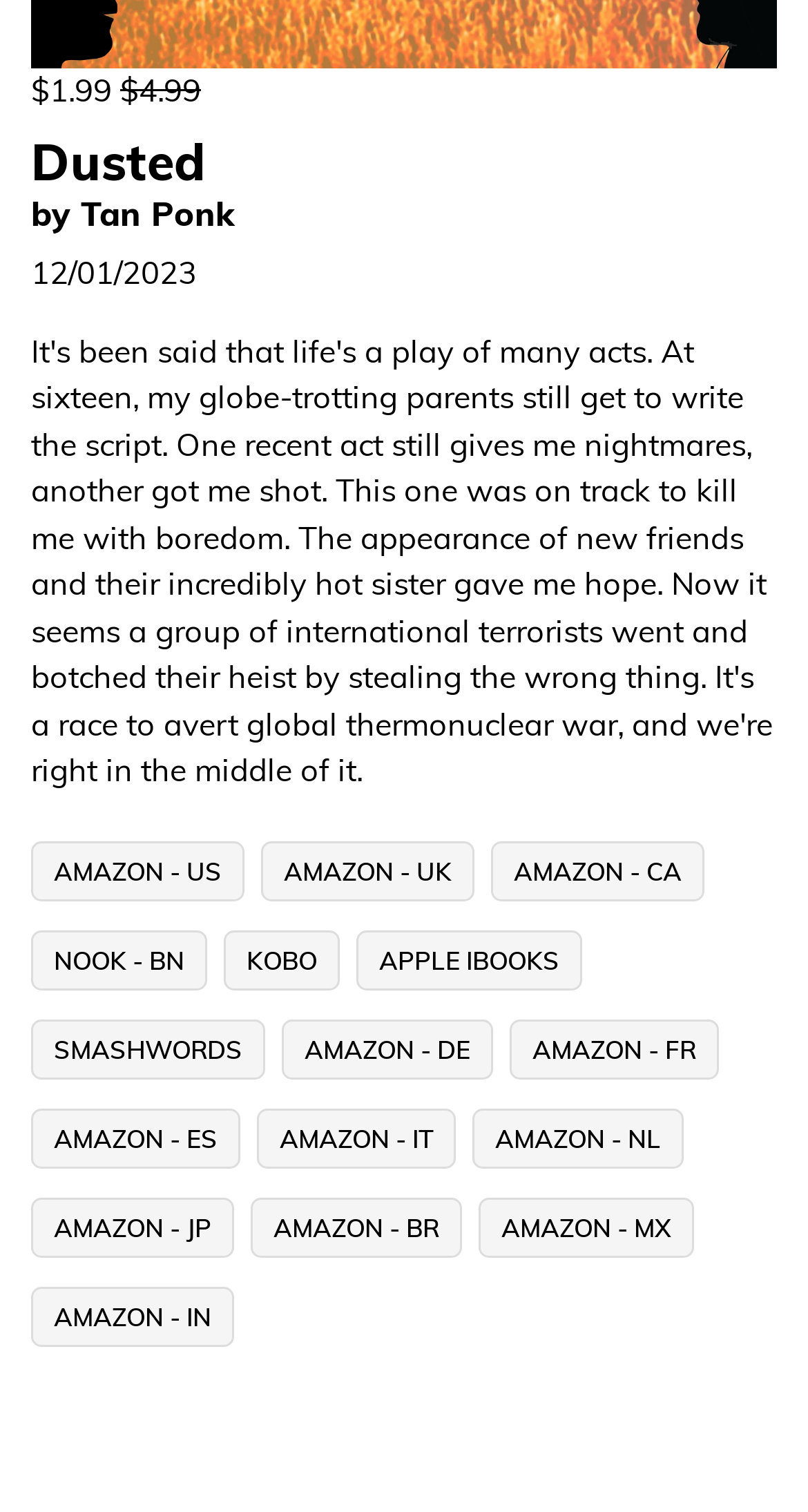Locate the bounding box coordinates of the area where you should click to accomplish the instruction: "buy from APPLE IBOOKS".

[0.441, 0.615, 0.721, 0.655]